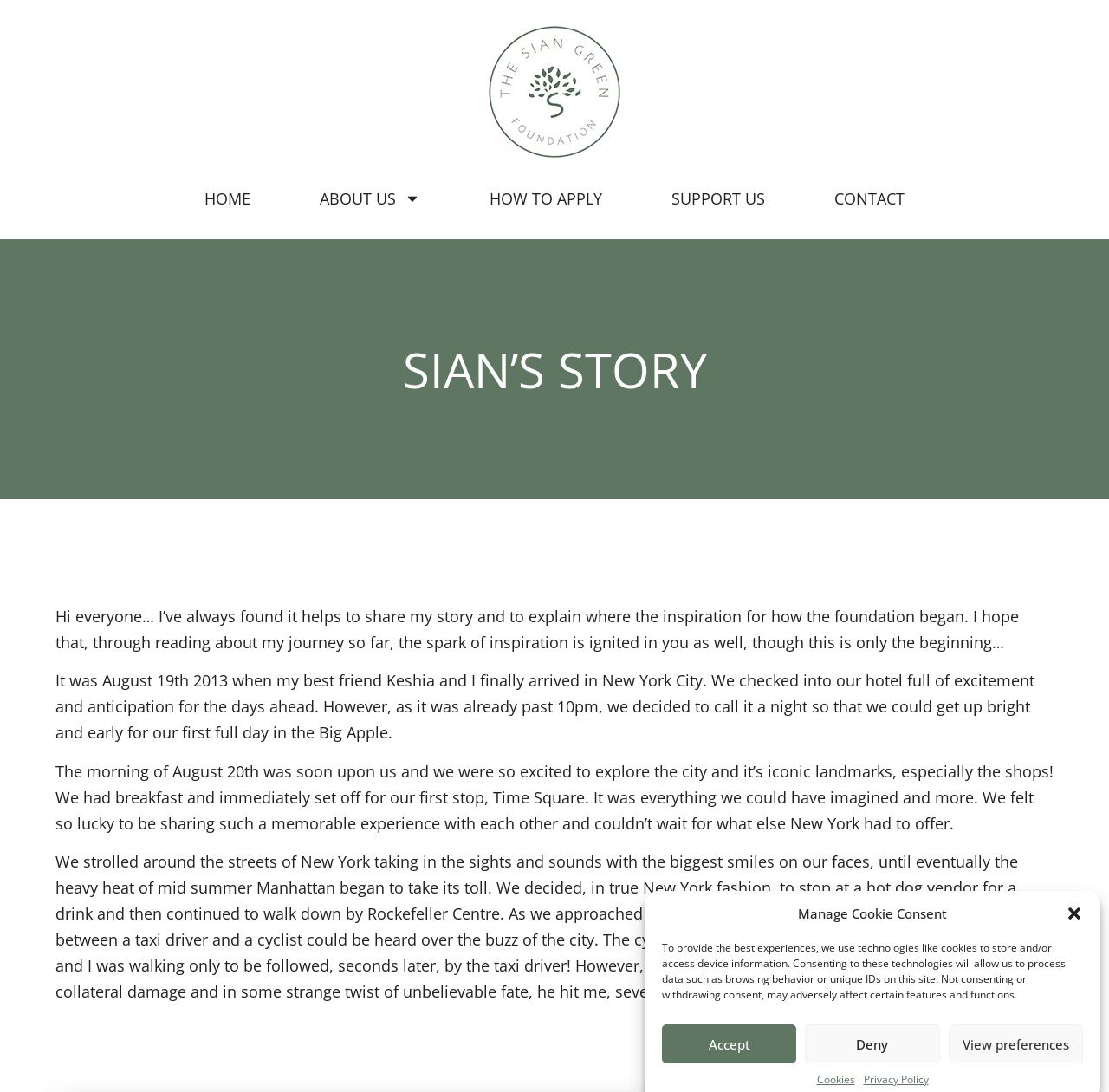Show the bounding box coordinates of the element that should be clicked to complete the task: "Click the 'CONTACT' link".

[0.752, 0.168, 0.816, 0.195]